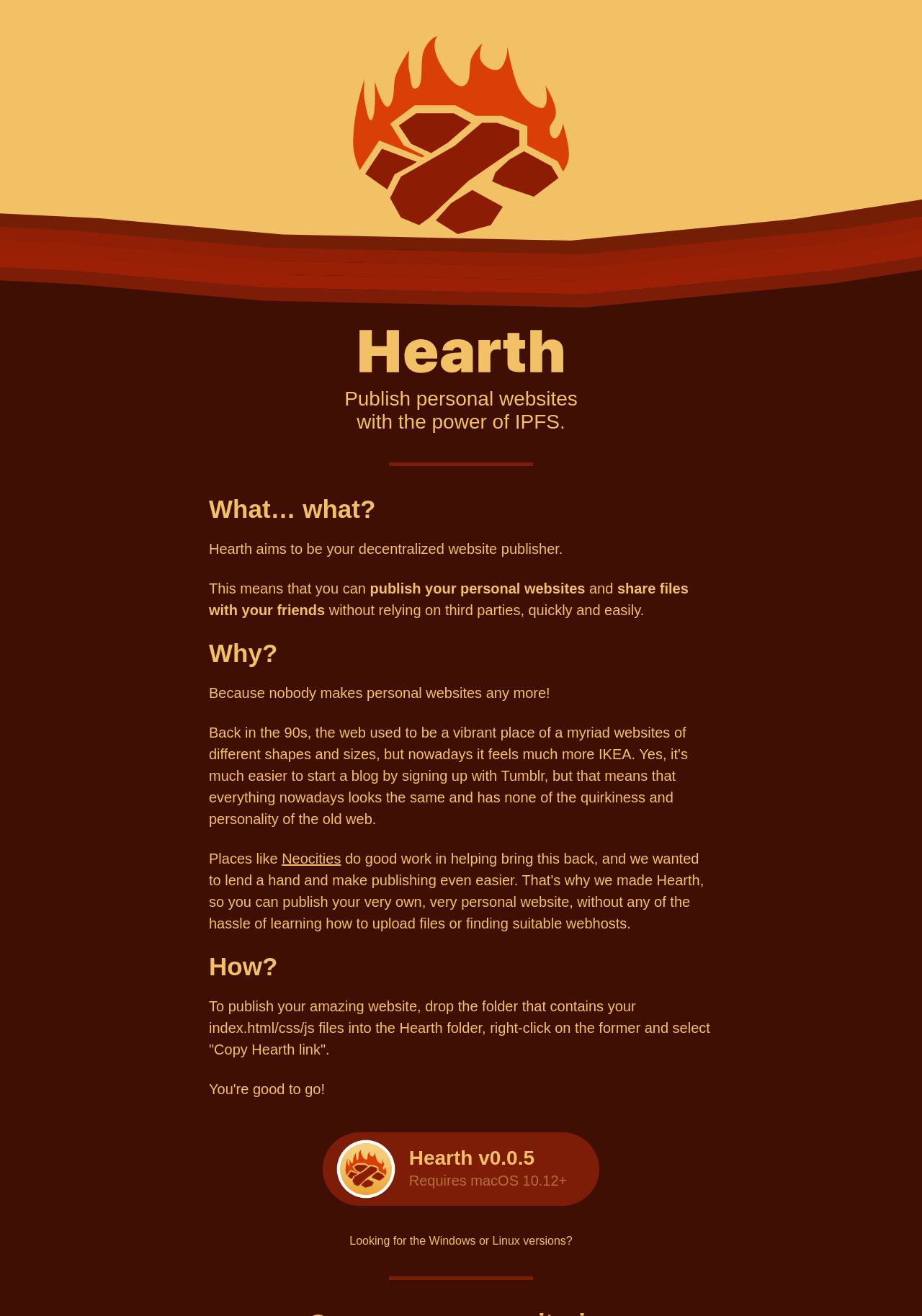Given the webpage screenshot, identify the bounding box of the UI element that matches this description: "Neocities".

[0.306, 0.647, 0.37, 0.659]